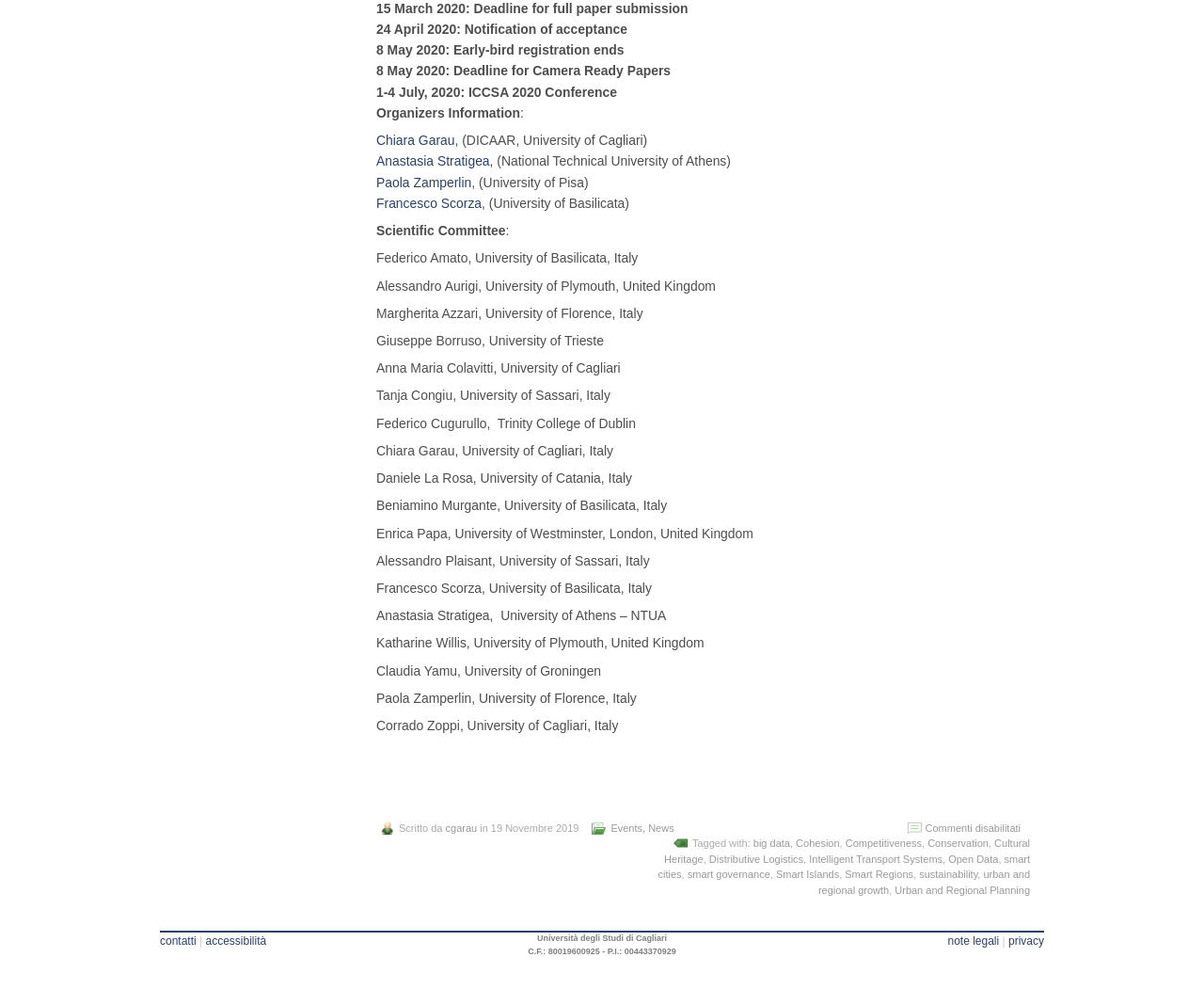What is the theme of the ICCSA conference?
Please provide a single word or phrase as the answer based on the screenshot.

Smart cities